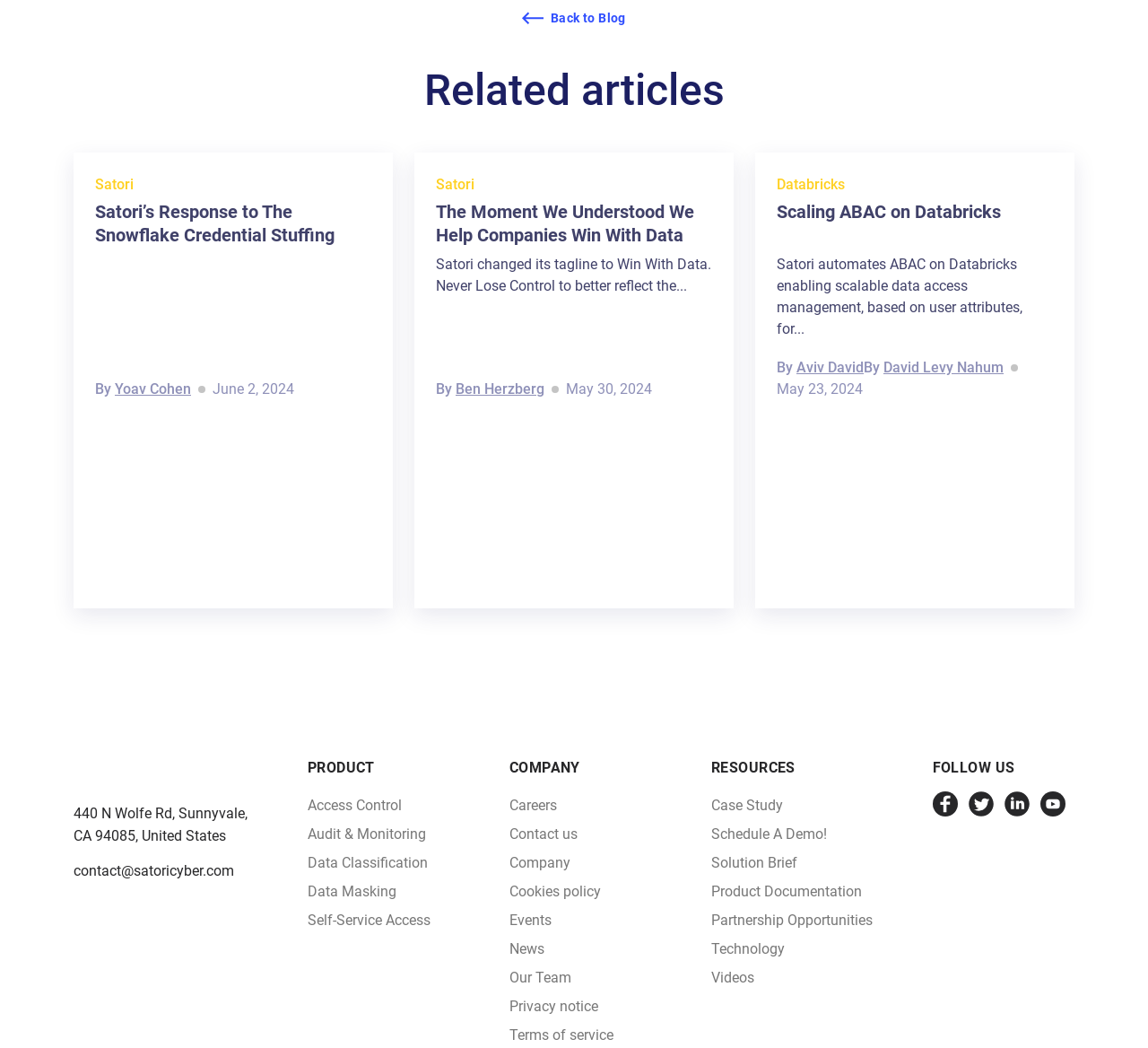Point out the bounding box coordinates of the section to click in order to follow this instruction: "Follow Satori on social media".

[0.812, 0.755, 0.834, 0.779]